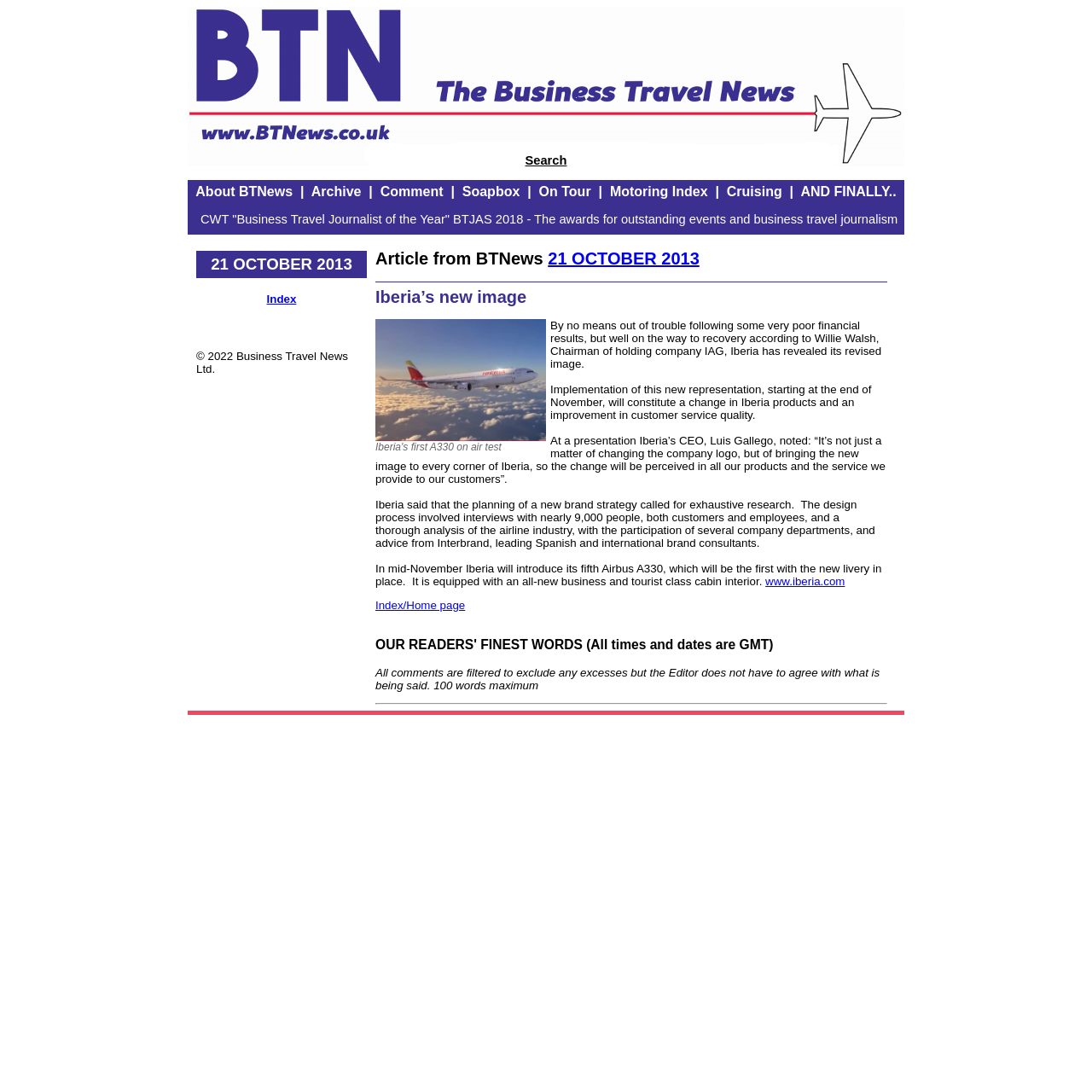Describe all visible elements and their arrangement on the webpage.

The webpage is a news article page from BTNews, a business travel news website. At the top, there is a logo image and a search link. Below the logo, there is a navigation menu with links to various sections, including "About BTNews", "Archive", "Comment", "Soapbox", "On Tour", "Motoring Index", "Cruising", and "AND FINALLY..".

On the left side, there is a section with a heading "Article from BTNews 21 OCTOBER 2013" and a link to the same date. Below this, there is a heading "Iberia’s new image" and an image related to the article. The article discusses Iberia's new image and its plans to improve customer service quality.

The article is divided into several paragraphs, with some blank lines in between. The text describes Iberia's new brand strategy, which involved research and interviews with customers and employees. The airline will introduce its fifth Airbus A330 with a new livery in mid-November.

On the right side, there is a section with a heading "OUR READERS' FINEST WORDS" and a note about the comments policy. Below this, there is a separator line and a link to the home page.

At the bottom of the page, there is a copyright notice "© 2022 Business Travel News Ltd.".